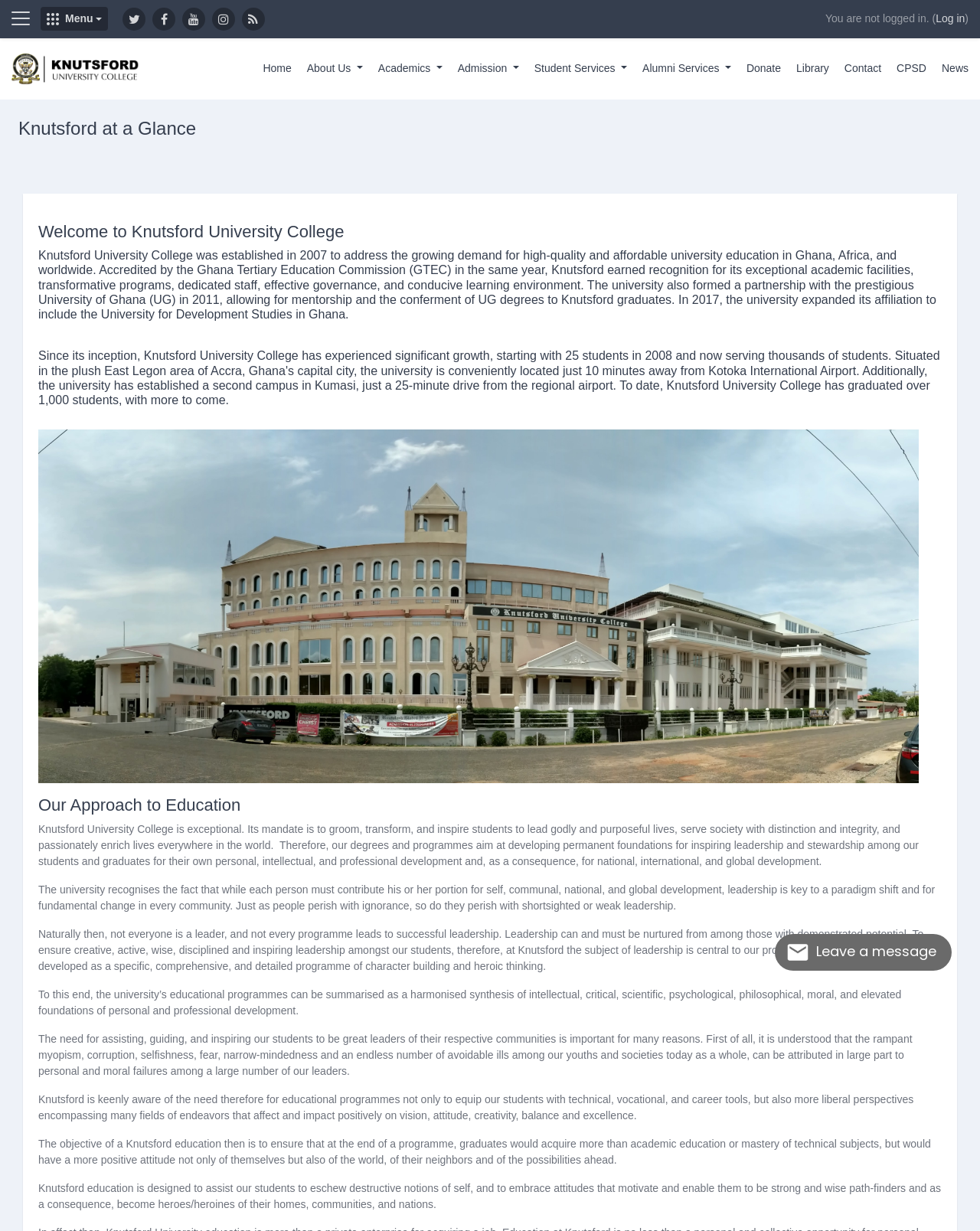What is the name of the university?
Using the image as a reference, deliver a detailed and thorough answer to the question.

The name of the university can be found in the link 'Knutsford University College' at the top left corner of the webpage, which is also the title of the webpage.